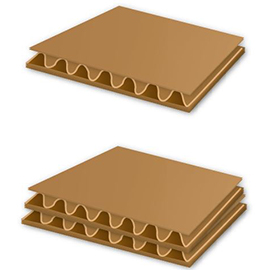What is the purpose of the triple wall configuration?
Look at the screenshot and respond with a single word or phrase.

To provide better support